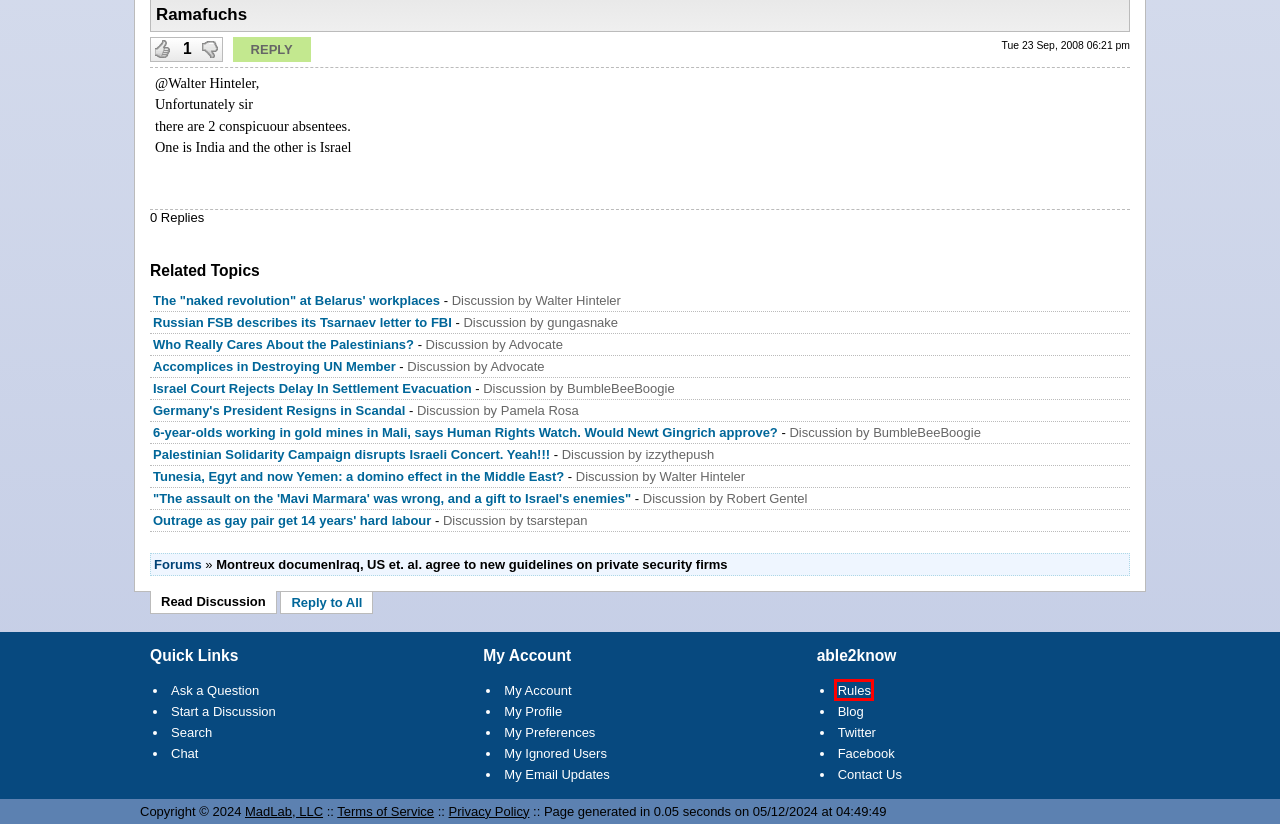Examine the screenshot of a webpage with a red bounding box around a specific UI element. Identify which webpage description best matches the new webpage that appears after clicking the element in the red bounding box. Here are the candidates:
A. able2know - Privacy Policy
B. 6-year-olds working in gold mines in Mali, says Human Rights Watch. Would Newt Gingrich approve?
C. Outrage as gay pair get 14 years' hard labour
D. Germany's President Resigns in Scandal
E. "The assault on the 'Mavi Marmara' was wrong, and a gift to Israel's enemies"
F. Content Policy
G. The "naked revolution" at Belarus' workplaces
H. Israel Court Rejects Delay In Settlement Evacuation

F